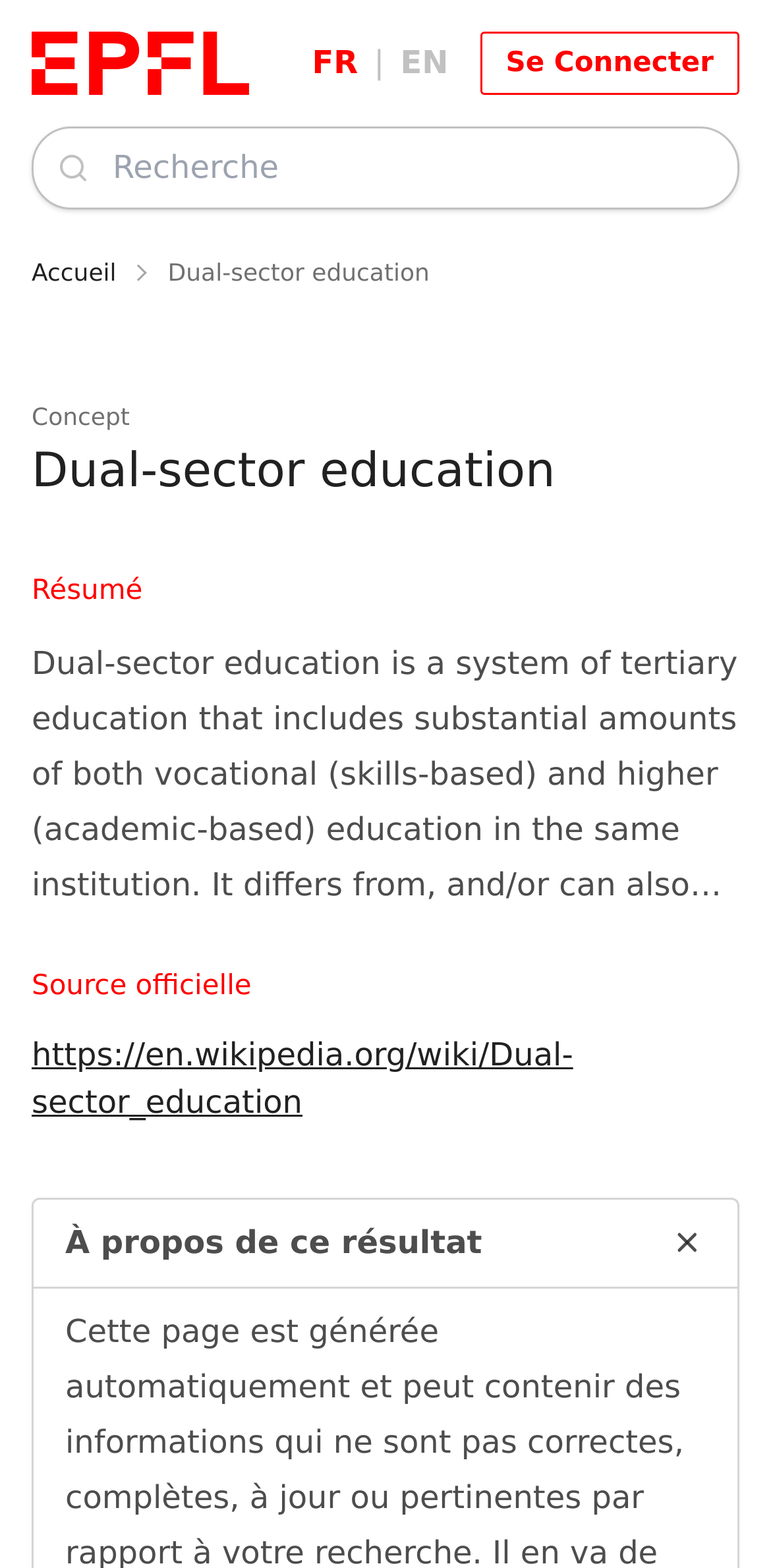Using details from the image, please answer the following question comprehensively:
What is the source of the information on the webpage?

The webpage mentions 'Source officielle' and provides a link to Wikipedia, indicating that the information on the webpage comes from an official and reliable source.